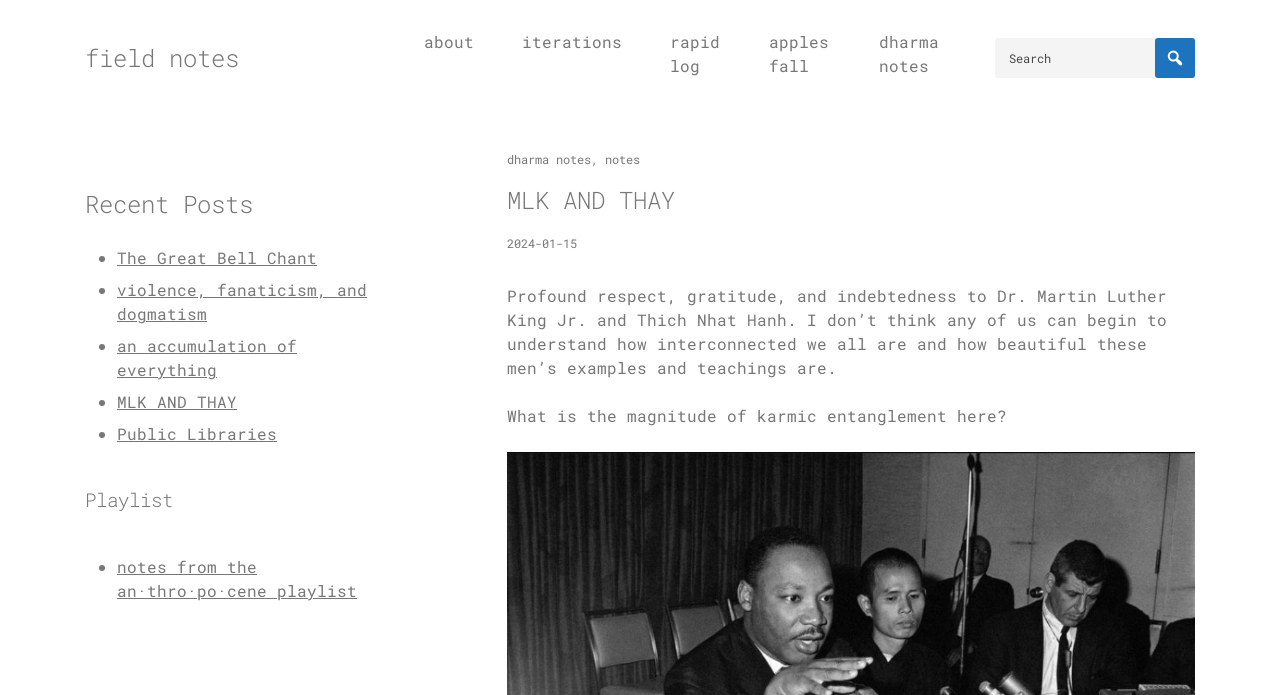Explain the webpage in detail.

The webpage is titled "MLK AND THAY - field notes" and has a navigation menu at the top with six links: "field notes", "about", "iterations", "rapid log", "apples fall", and "dharma notes". To the right of the navigation menu, there is a search bar with a "Search" button.

Below the navigation menu, there is a header section with a title "MLK AND THAY" and a timestamp "2024-01-15". The main content of the webpage is divided into three sections. The first section has a heading "Recent Posts" and lists four recent posts with bullet points, each linking to a different article. The posts are titled "The Great Bell Chant", "violence, fanaticism, and dogmatism", "an accumulation of everything", and "MLK AND THAY".

The second section has a heading "Playlist" and lists one playlist with a bullet point, titled "notes from the an·thro·po·cene playlist". 

In between the two sections, there is a paragraph of text expressing profound respect and gratitude towards Dr. Martin Luther King Jr. and Thich Nhat Hanh, followed by a question about the magnitude of karmic entanglement.